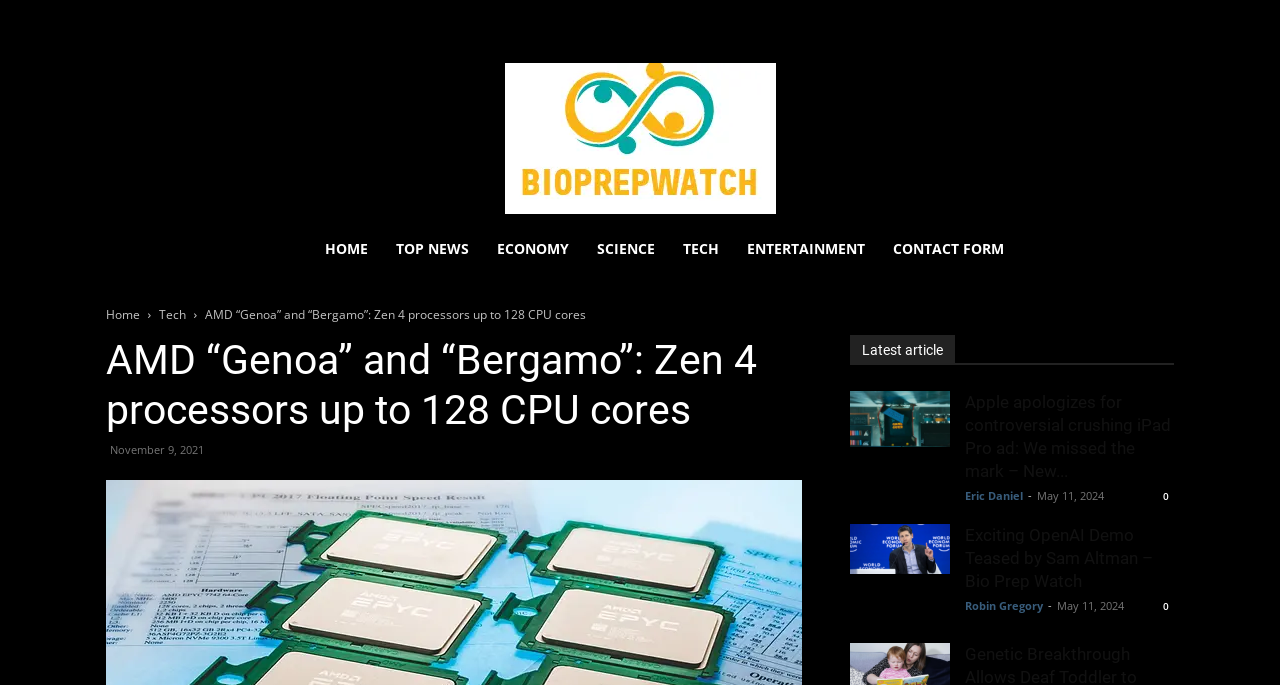What is the category of the link 'ECONOMY'?
Look at the image and respond with a one-word or short-phrase answer.

Economy